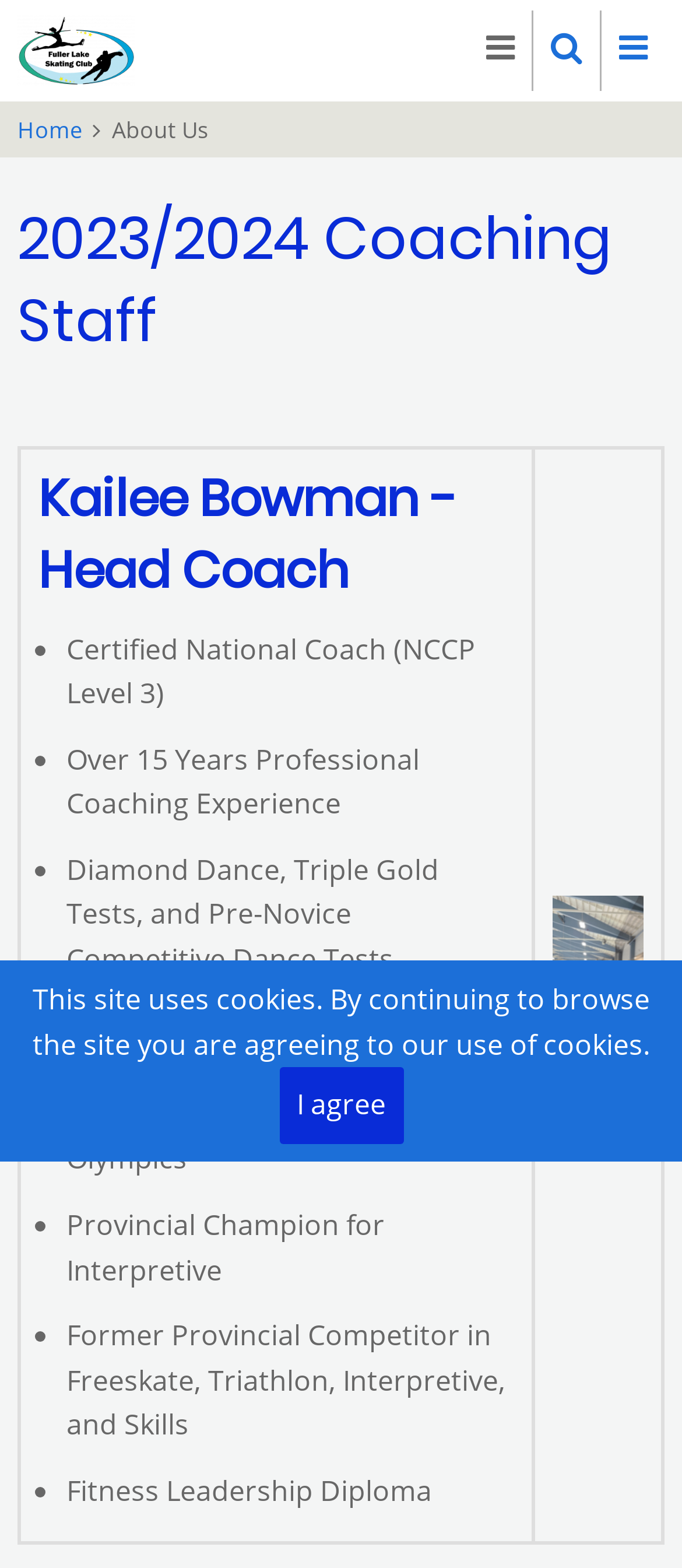What is Kailee Bowman's coaching specialization?
Based on the screenshot, provide a one-word or short-phrase response.

Singles, Dance, Skills, Interpretive, Choreography, and Special Olympics